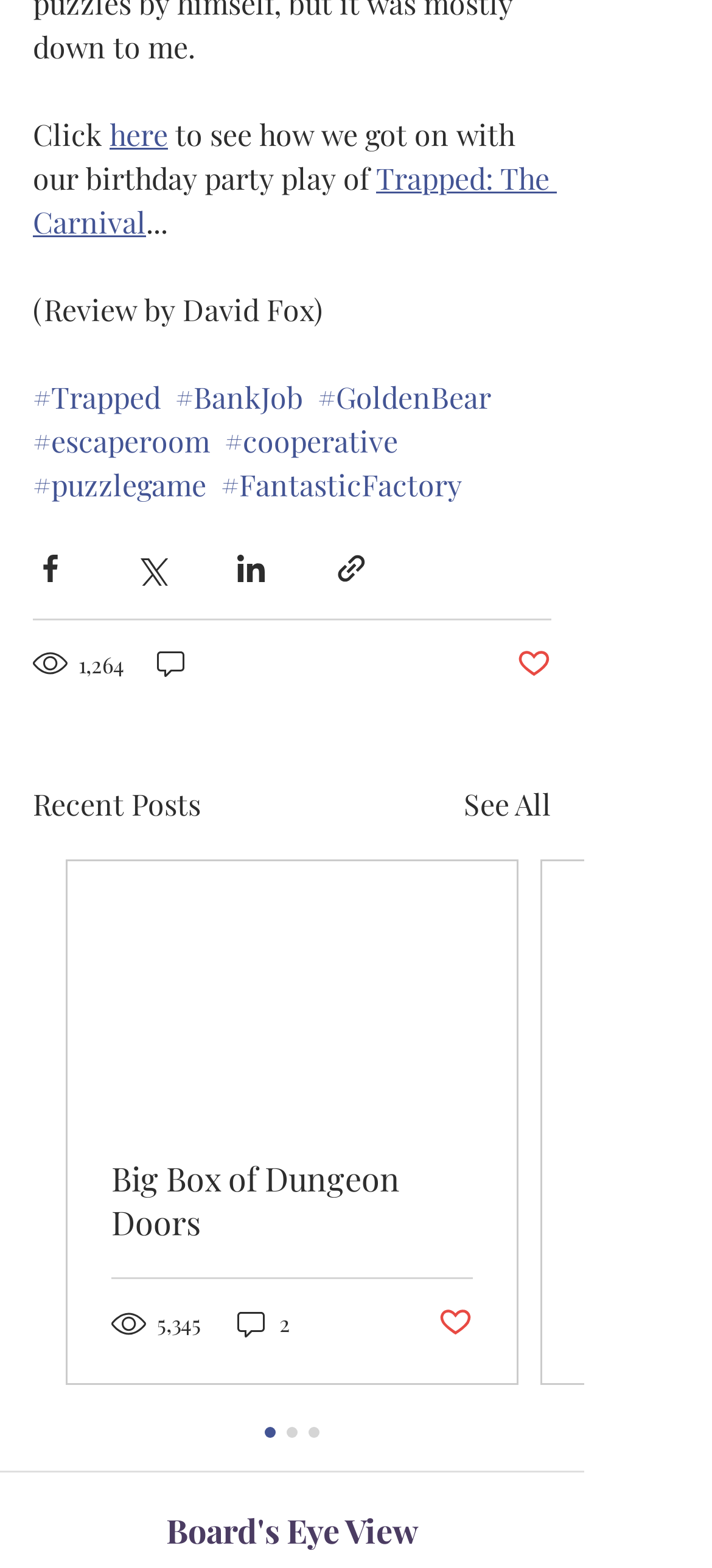Specify the bounding box coordinates of the element's area that should be clicked to execute the given instruction: "See All recent posts". The coordinates should be four float numbers between 0 and 1, i.e., [left, top, right, bottom].

[0.651, 0.499, 0.774, 0.527]